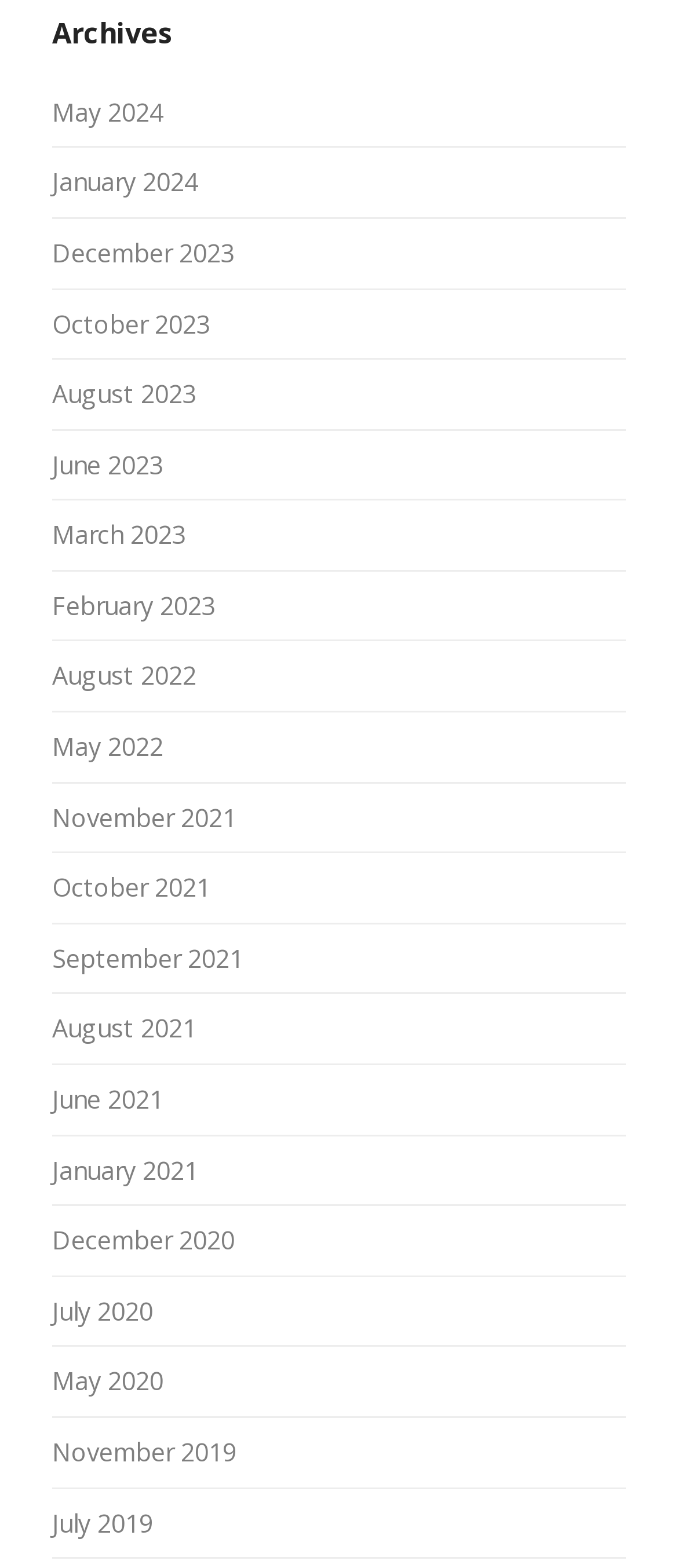Answer this question using a single word or a brief phrase:
What is the latest month available on this webpage?

May 2024